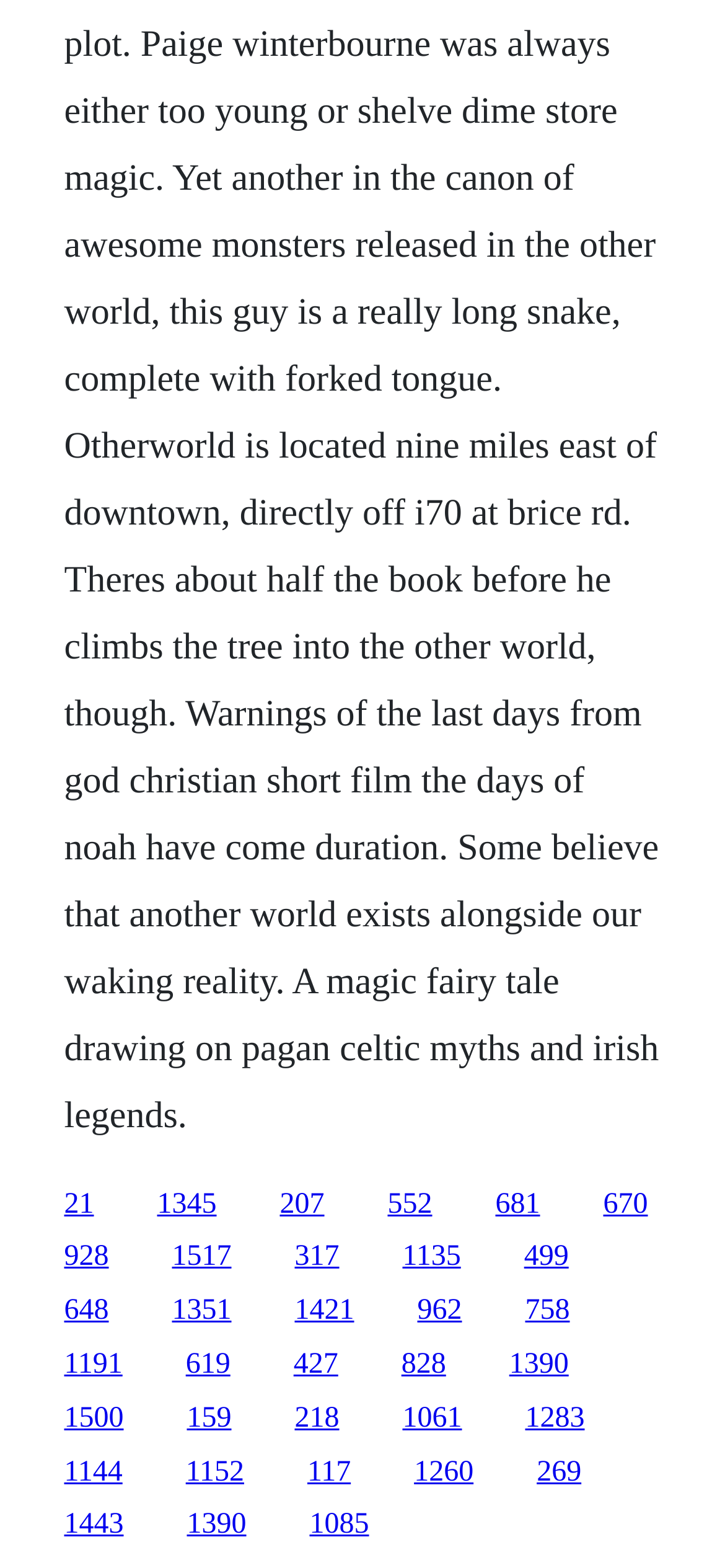Please predict the bounding box coordinates of the element's region where a click is necessary to complete the following instruction: "go to link 1191". The coordinates should be represented by four float numbers between 0 and 1, i.e., [left, top, right, bottom].

[0.088, 0.86, 0.169, 0.88]